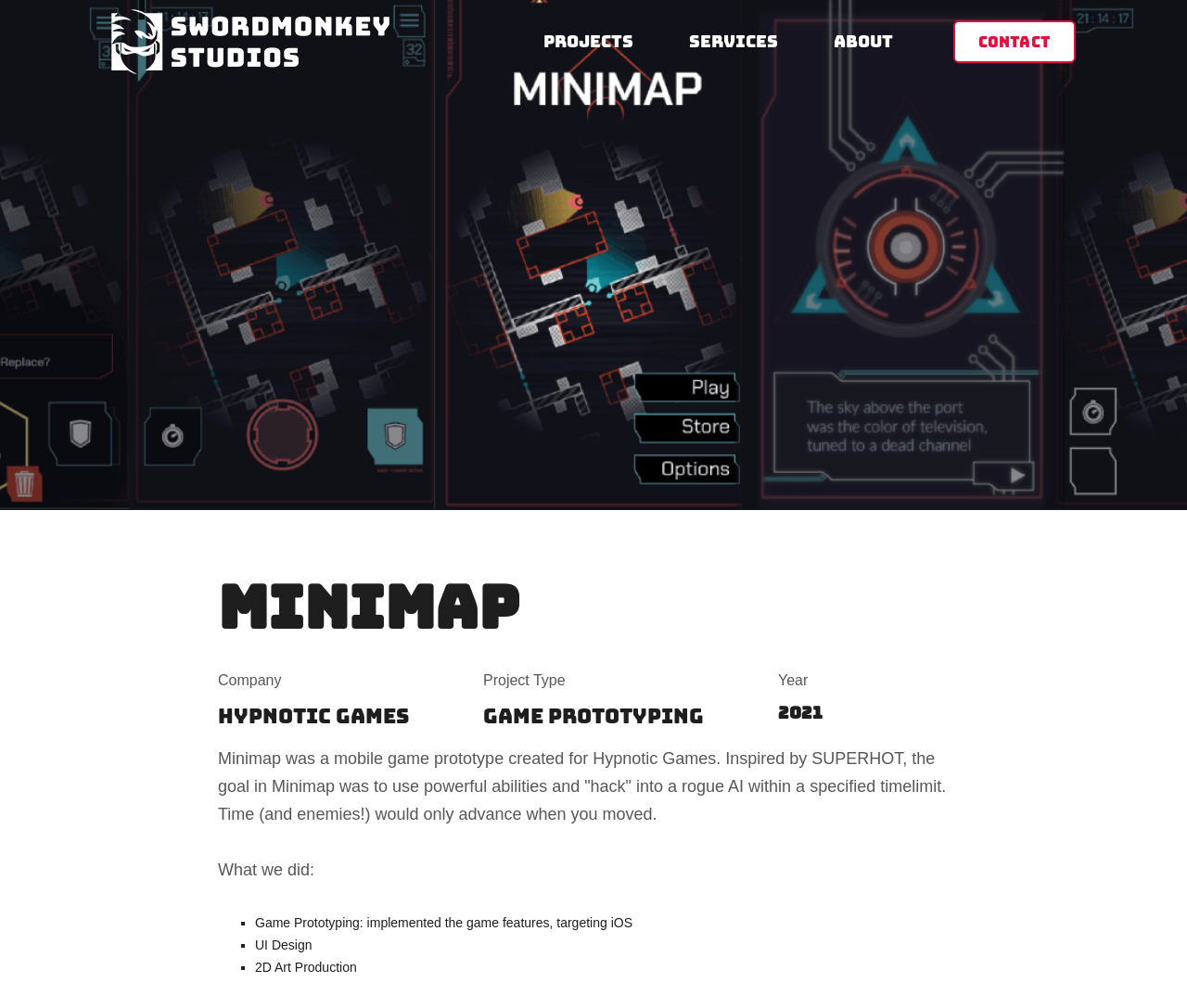Specify the bounding box coordinates (top-left x, top-left y, bottom-right x, bottom-right y) of the UI element in the screenshot that matches this description: alt="Swordmonkey Studios"

[0.094, 0.033, 0.328, 0.048]